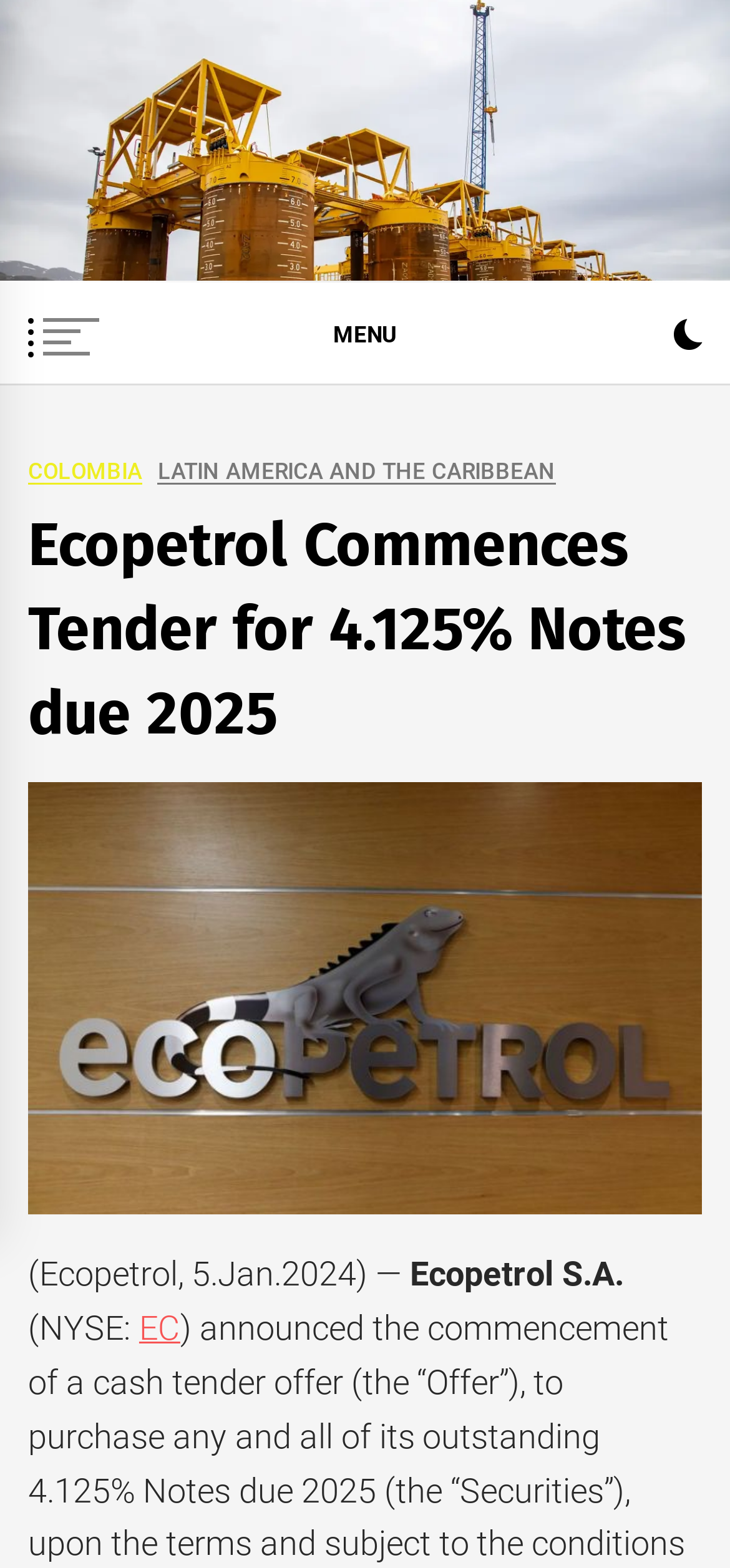Extract the bounding box for the UI element that matches this description: "Dark Mode".

[0.923, 0.205, 0.962, 0.228]